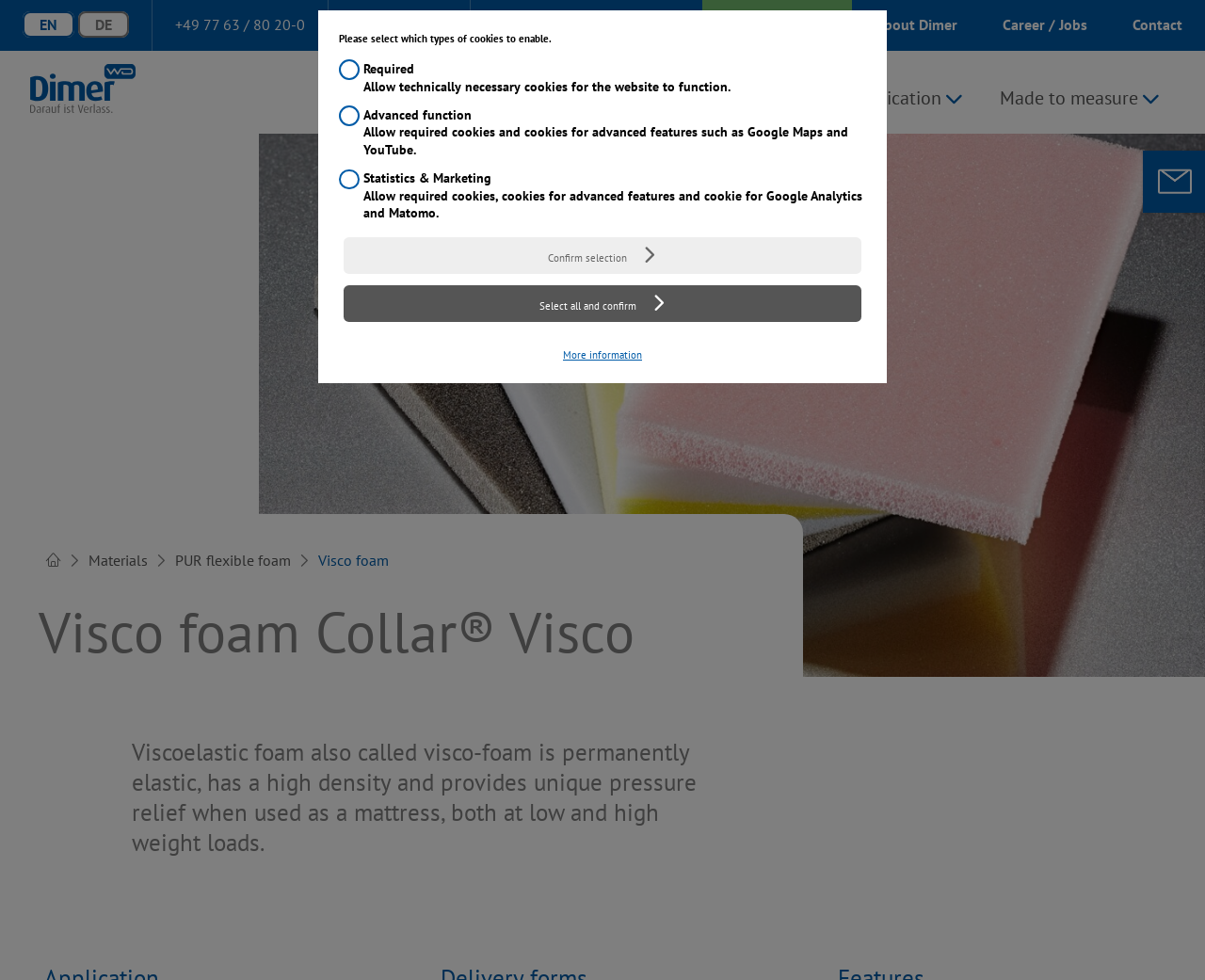Examine the image carefully and respond to the question with a detailed answer: 
How many types of cookies can be enabled?

There are three types of cookies that can be enabled, which are 'Required', 'Advanced function', and 'Statistics & Marketing'.